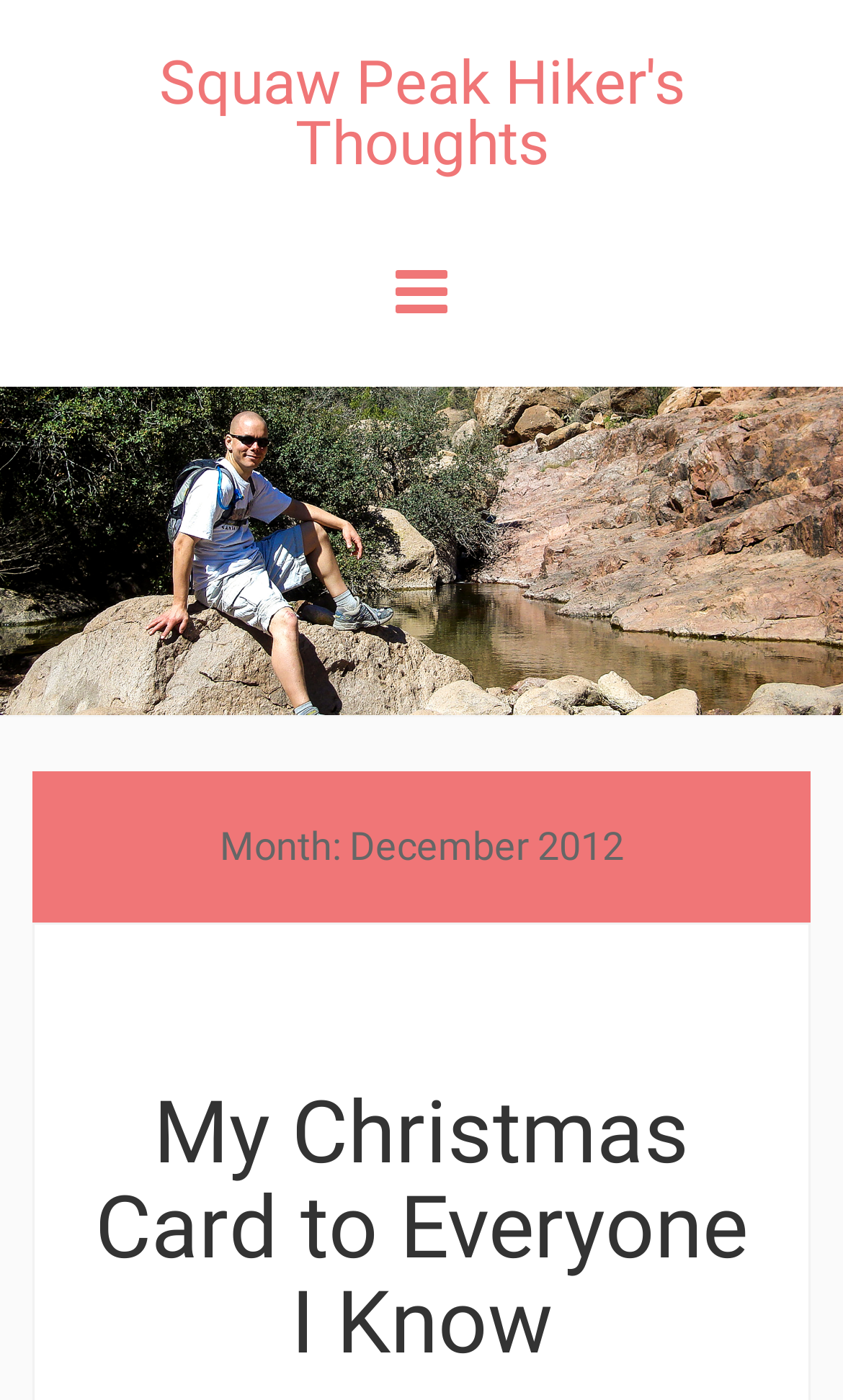By analyzing the image, answer the following question with a detailed response: What is the title of the first blog post?

I looked at the webpage and found a heading that says 'My Christmas Card to Everyone I Know'. This heading is located below the 'Month: December 2012' header, indicating that it is the title of the first blog post.